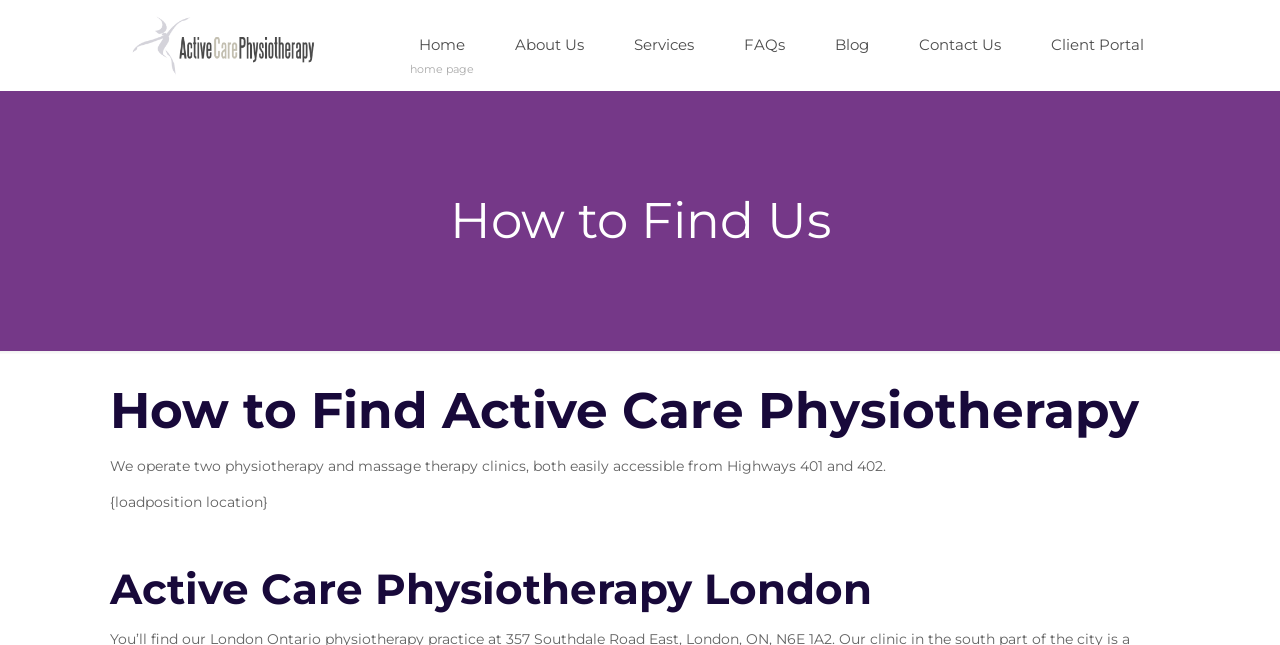What is the location of the Active Care Physiotherapy clinic?
Examine the screenshot and reply with a single word or phrase.

London